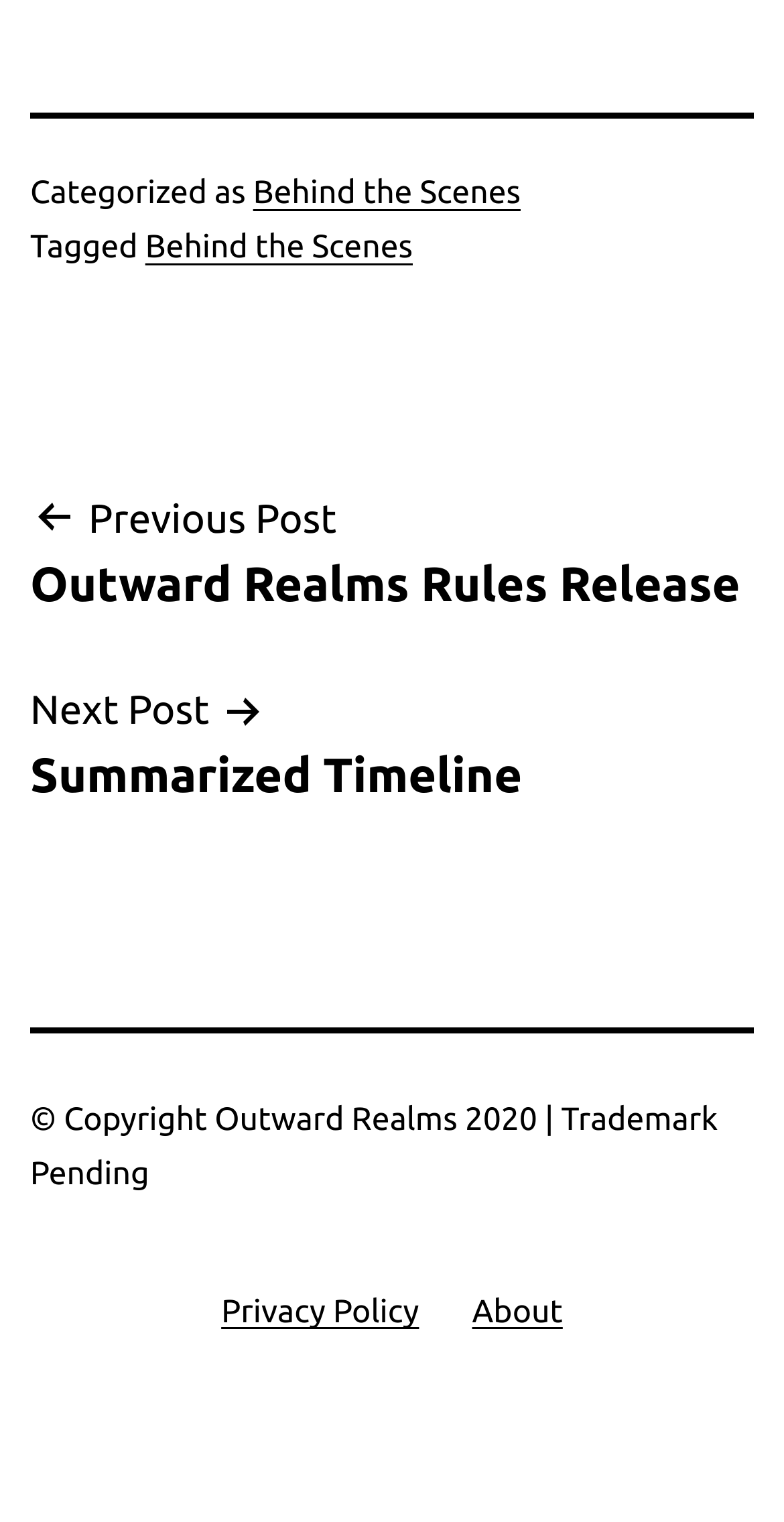What is the next post about?
Look at the image and construct a detailed response to the question.

The next post can be found in the post navigation section, where it says 'Next Post Summarized Timeline'.